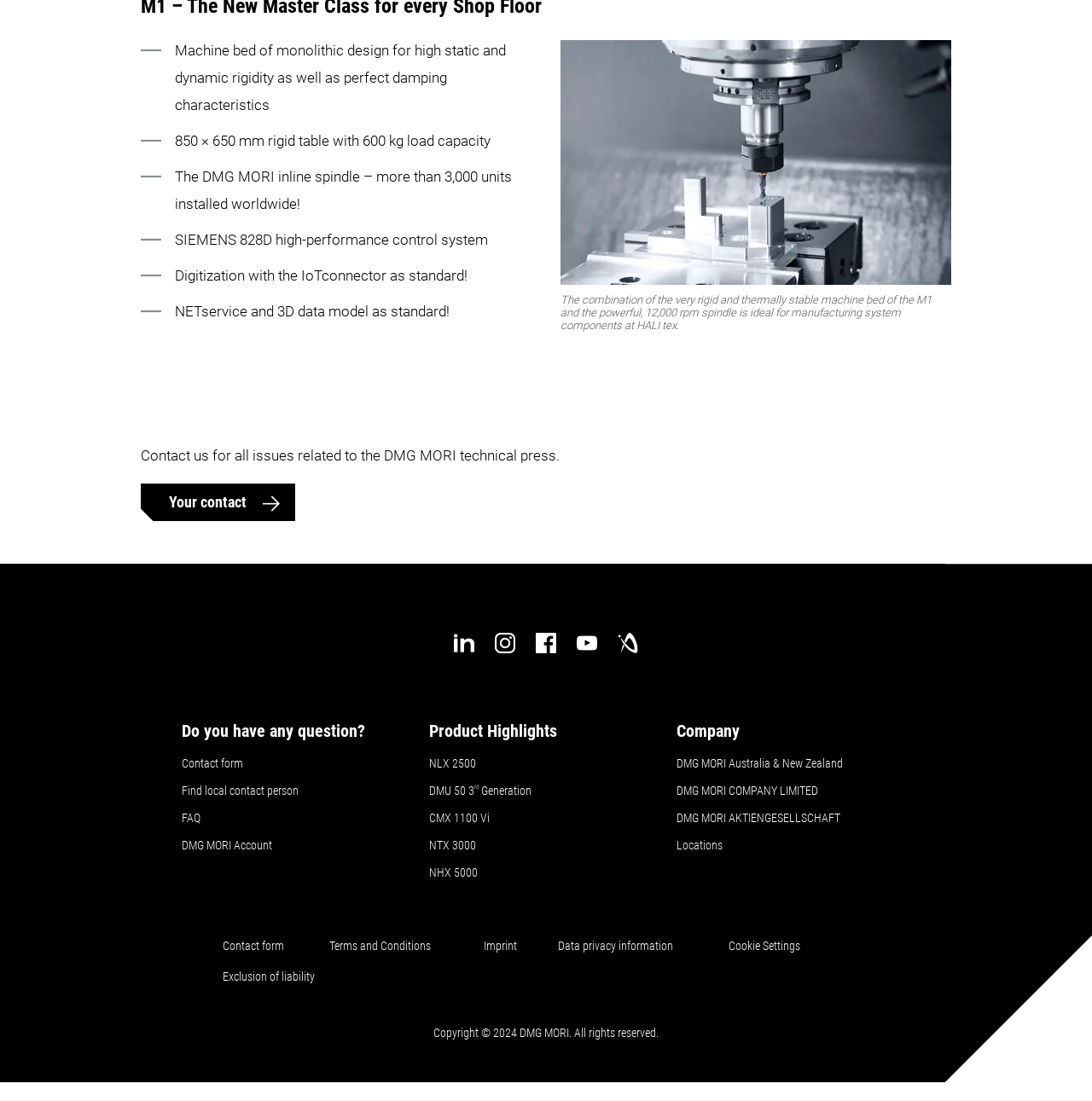Utilize the information from the image to answer the question in detail:
What is the purpose of the IoTconnector?

The answer can be found in the text 'Digitization with the IoTconnector as standard!' which is located in the top section of the webpage, indicating the functionality of the IoTconnector.